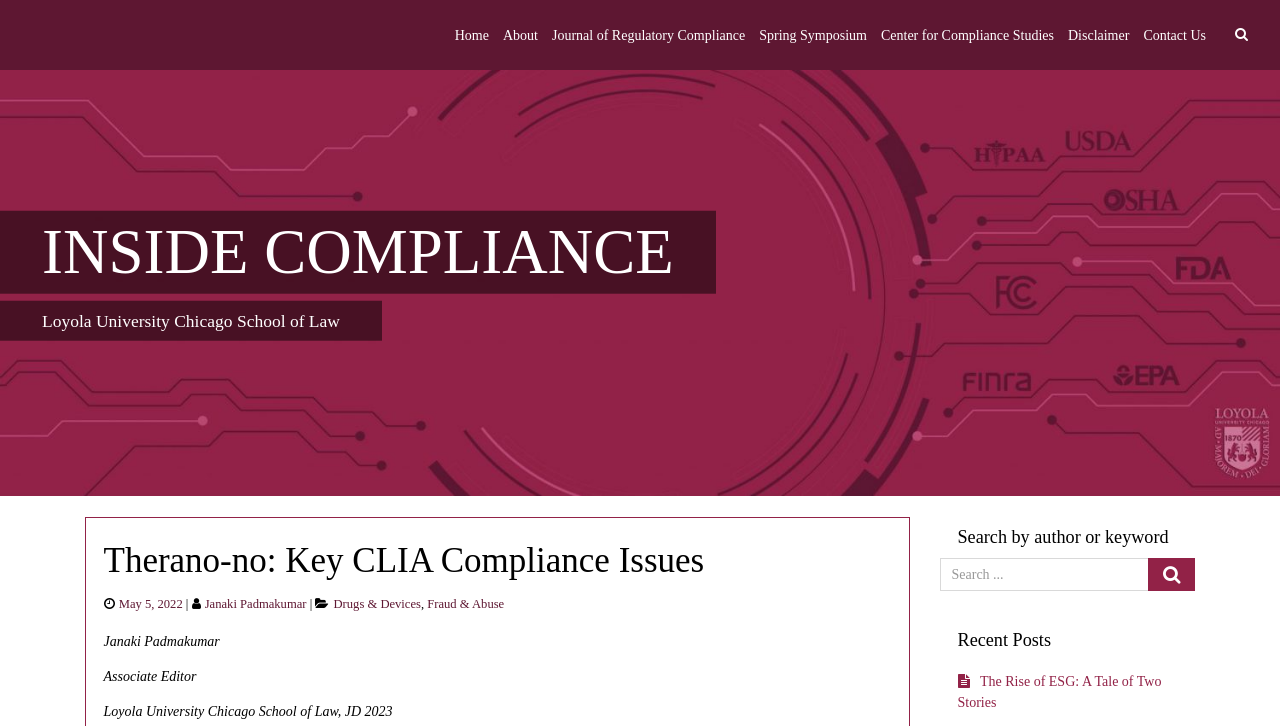Identify and provide the bounding box coordinates of the UI element described: "Fraud & Abuse". The coordinates should be formatted as [left, top, right, bottom], with each number being a float between 0 and 1.

[0.334, 0.822, 0.394, 0.841]